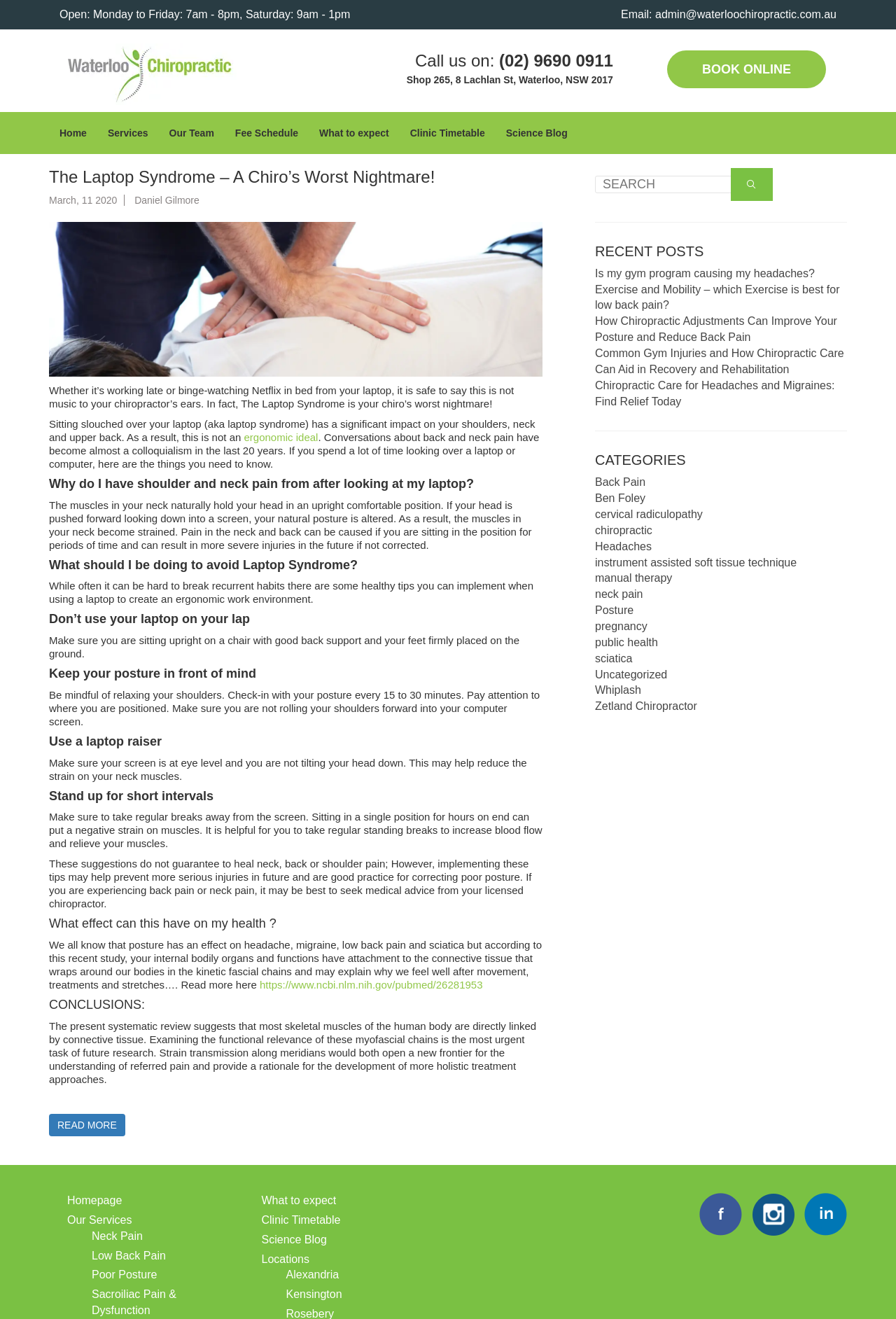Find the bounding box coordinates for the UI element that matches this description: "https://www.ncbi.nlm.nih.gov/pubmed/26281953".

[0.29, 0.742, 0.539, 0.751]